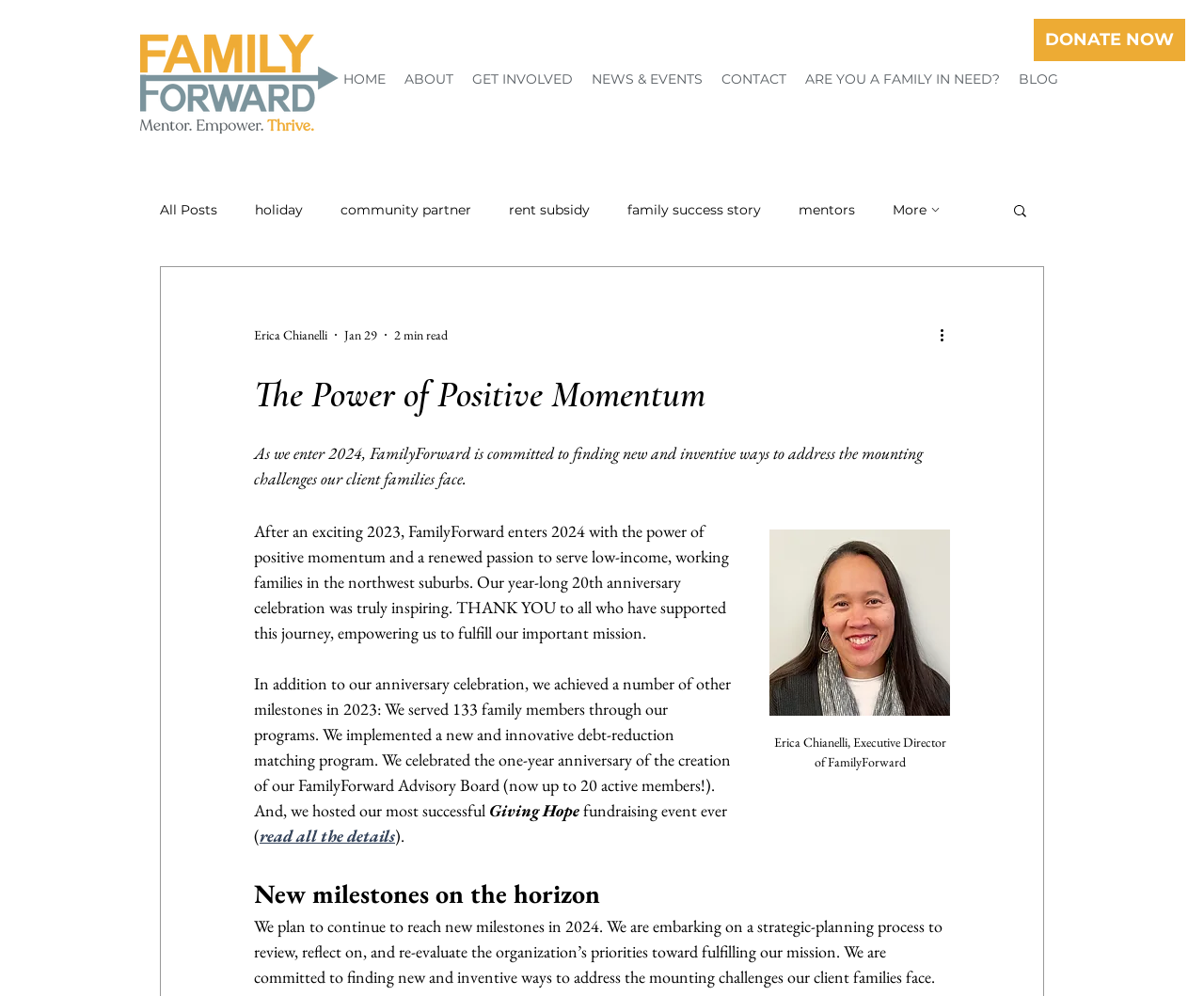Give the bounding box coordinates for this UI element: "rent subsidy". The coordinates should be four float numbers between 0 and 1, arranged as [left, top, right, bottom].

[0.423, 0.202, 0.49, 0.219]